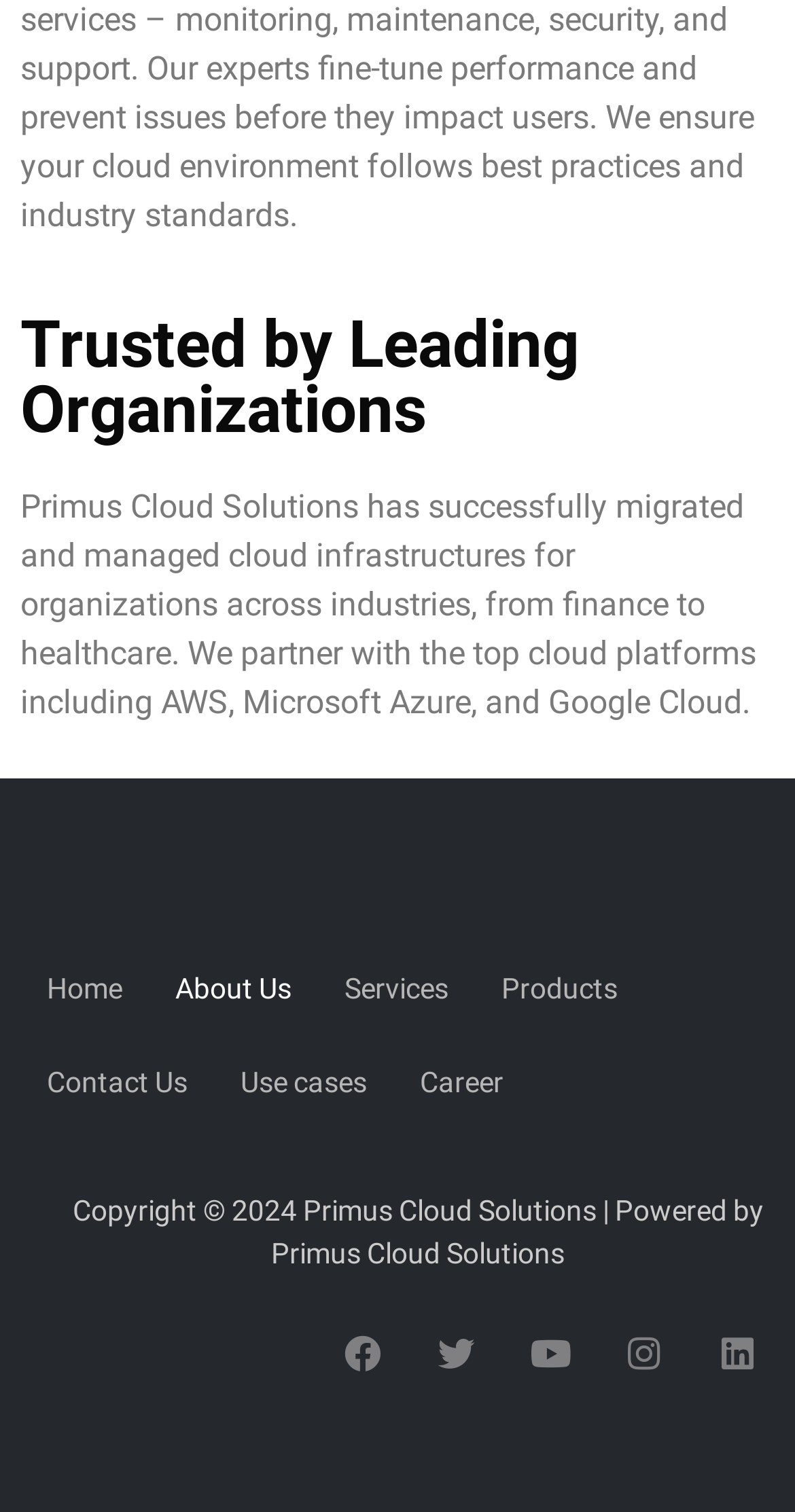Pinpoint the bounding box coordinates of the clickable area needed to execute the instruction: "Follow on Facebook". The coordinates should be specified as four float numbers between 0 and 1, i.e., [left, top, right, bottom].

[0.41, 0.871, 0.503, 0.919]